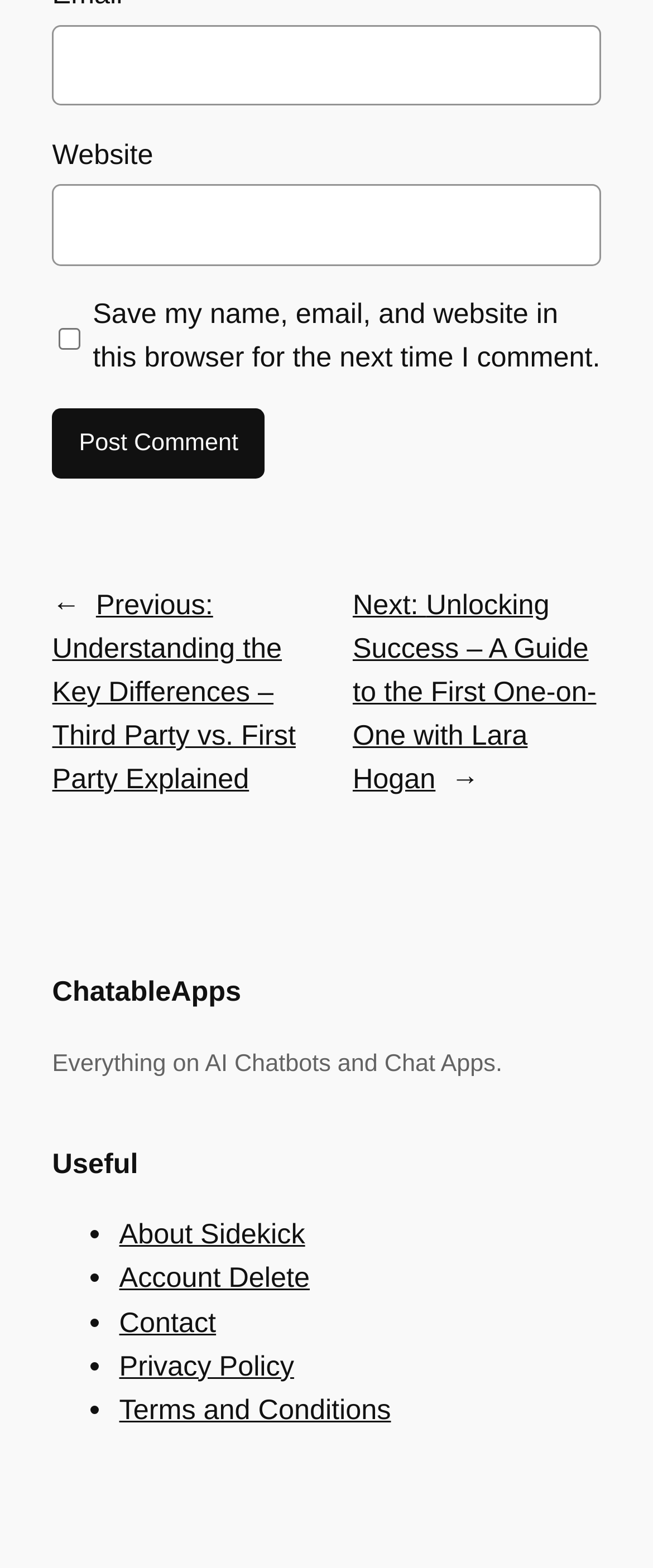Please locate the bounding box coordinates for the element that should be clicked to achieve the following instruction: "Visit website". Ensure the coordinates are given as four float numbers between 0 and 1, i.e., [left, top, right, bottom].

[0.54, 0.376, 0.913, 0.507]